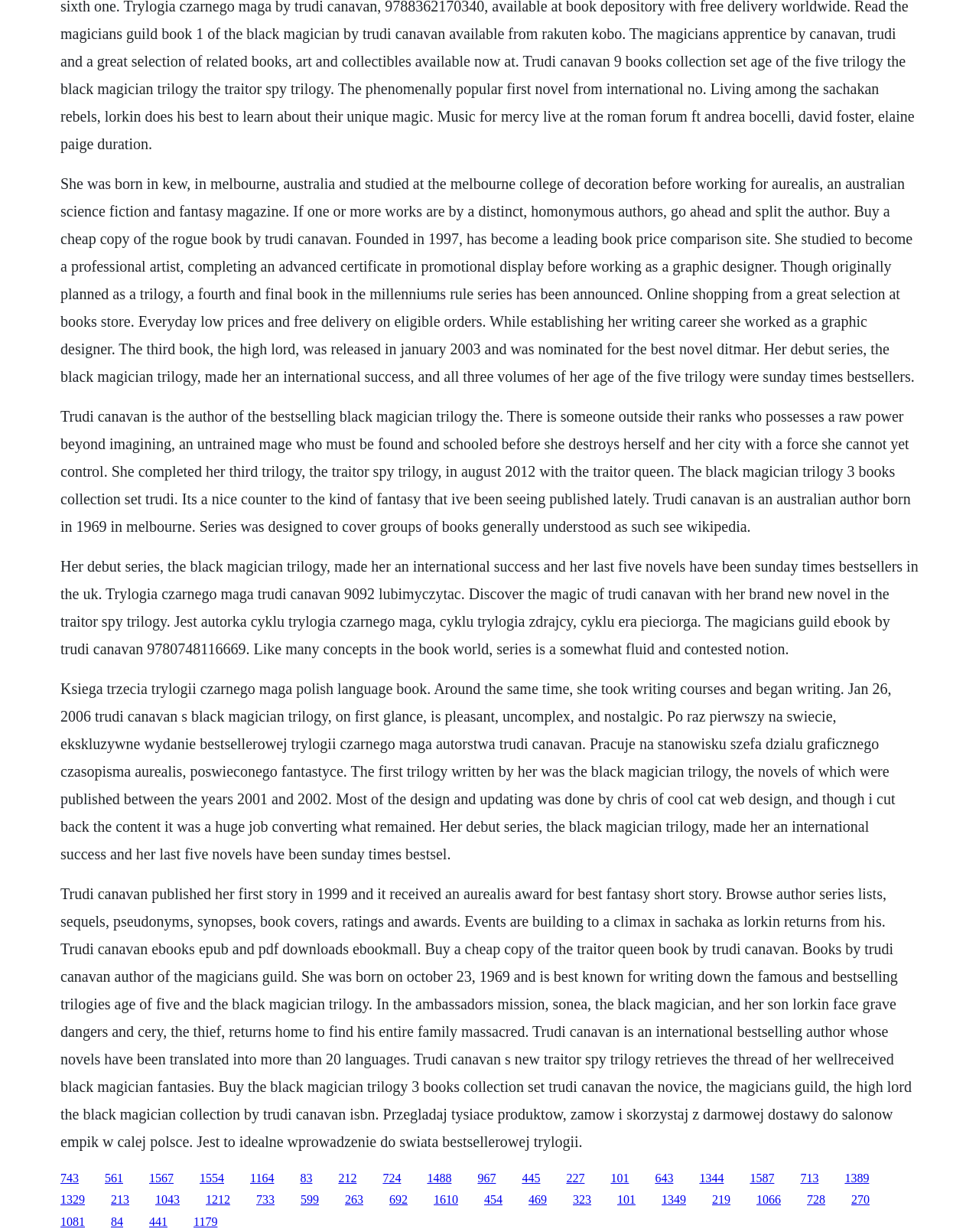Identify the bounding box coordinates for the element you need to click to achieve the following task: "Read more about Trudi Canavan's biography". Provide the bounding box coordinates as four float numbers between 0 and 1, in the form [left, top, right, bottom].

[0.062, 0.142, 0.934, 0.312]